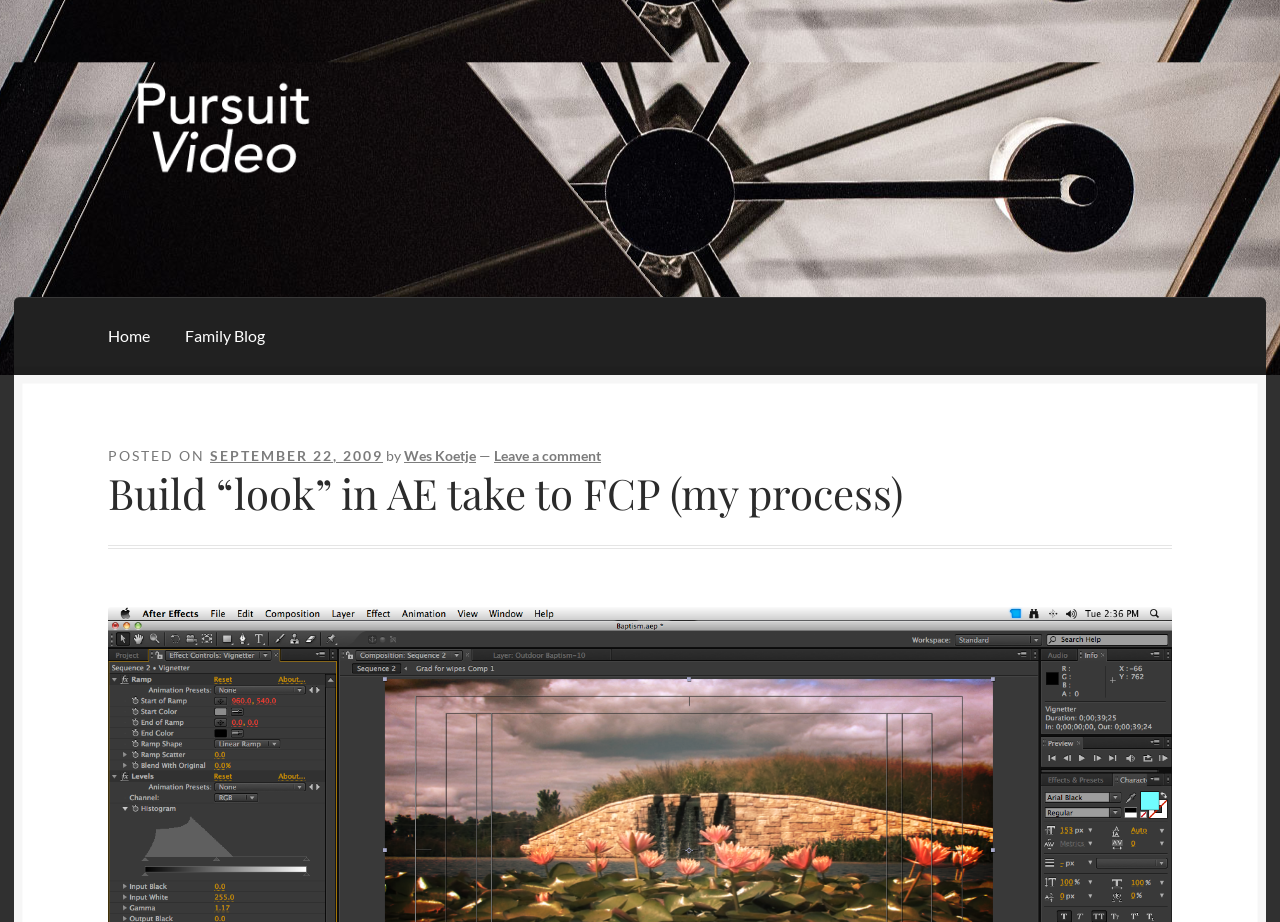Provide the text content of the webpage's main heading.

Build “look” in AE take to FCP (my process)